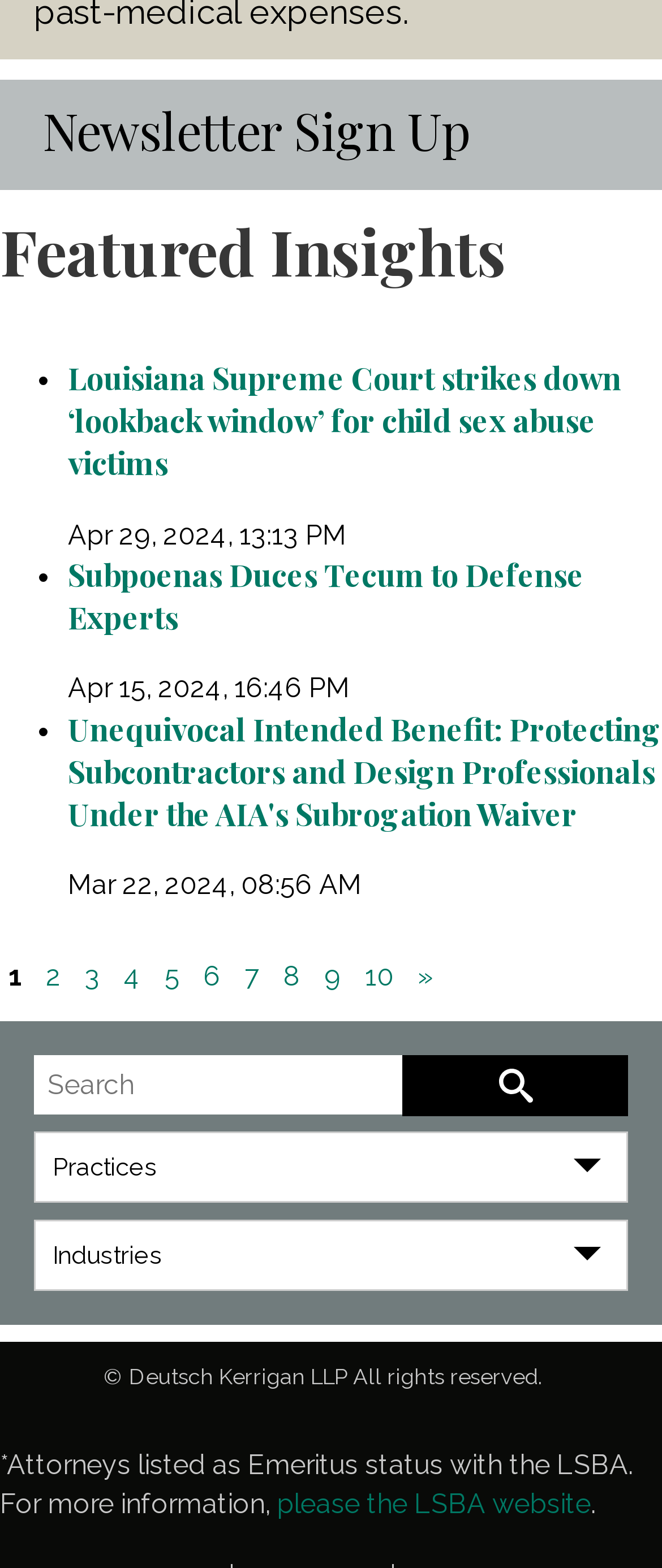With reference to the image, please provide a detailed answer to the following question: What is the purpose of the search box?

The search box is labeled as 'Search Site', which suggests that it is used to search for content within the website.